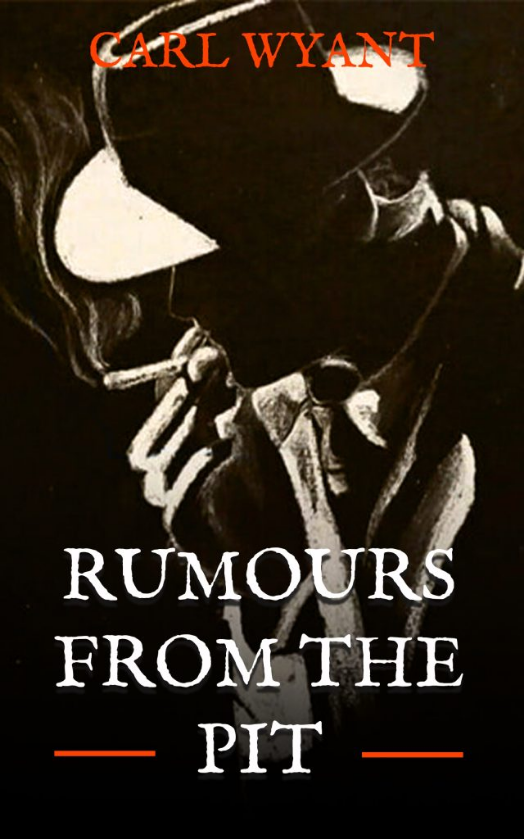Deliver an in-depth description of the image, highlighting major points.

The image showcases the cover of "Rumours from the Pit," a collection by Carl Wyant. The cover features a striking black and white illustration of a figure wearing a hat, holding a cigarette, possibly evoking a sense of mystery or nostalgia. Bold, orange text displays the author's name, "CARL WYANT," at the top, asserting his identity prominently. Beneath the illustration, the title "RUMOURS FROM THE PIT" is presented in an elegant white font, framed by subtle orange lines that add visual interest. This cover art represents a compilation that captures the essence of Wyant's writings, drawing readers into a world that blends intrigue with literary heritage.